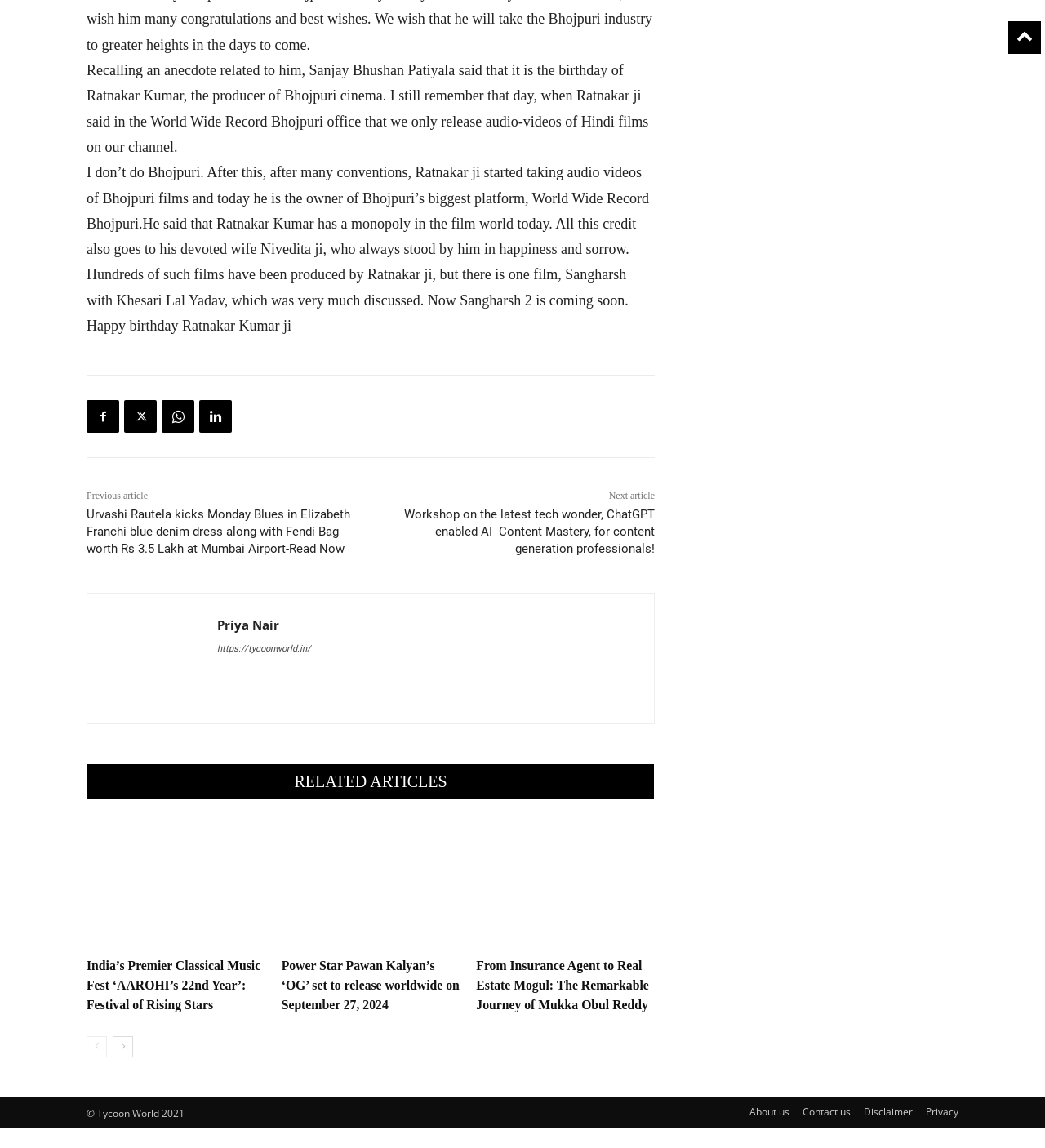What is the category of the article?
Can you offer a detailed and complete answer to this question?

The webpage contains articles about films, cinema, and music festivals, indicating that the category of the article is Entertainment.